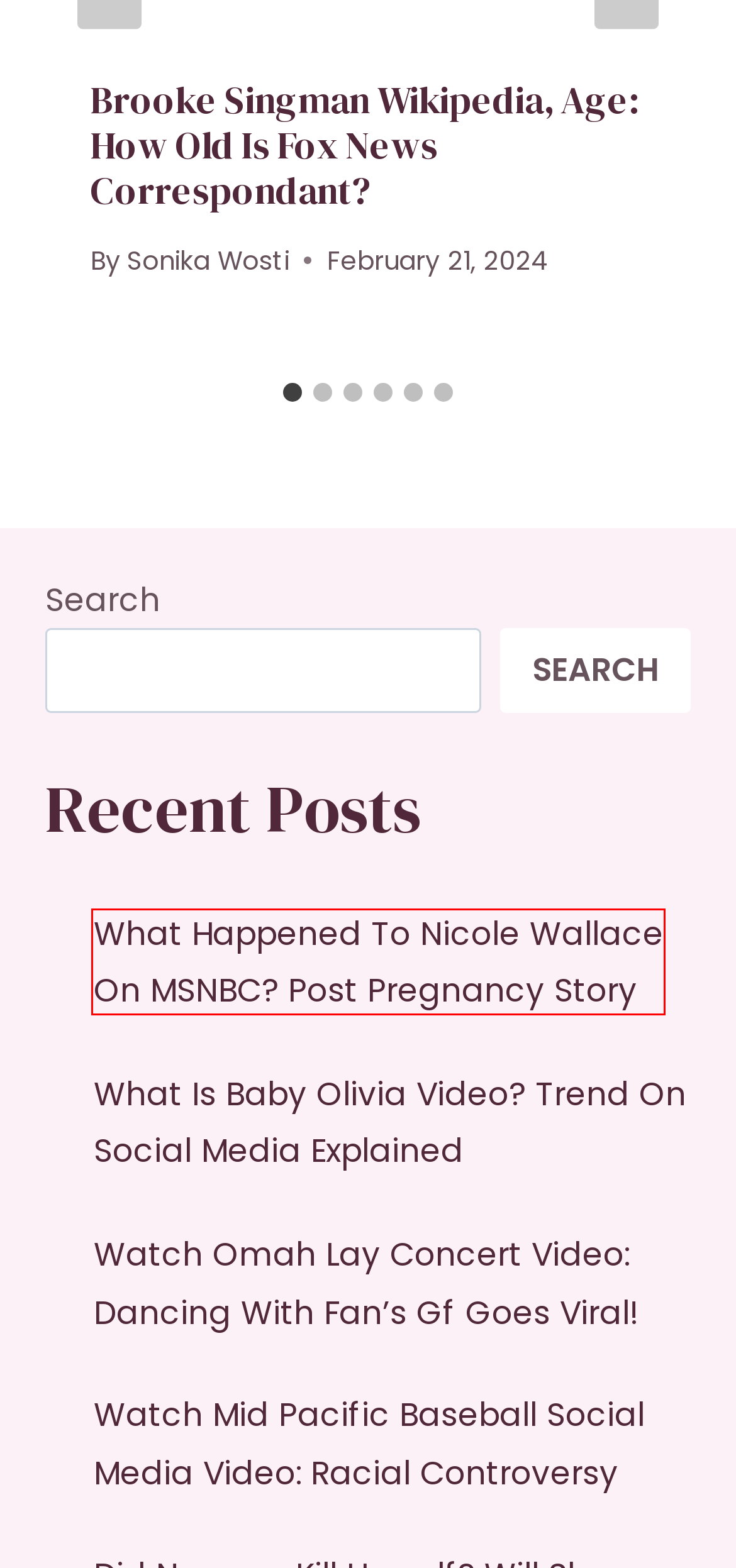You are given a screenshot of a webpage with a red rectangle bounding box. Choose the best webpage description that matches the new webpage after clicking the element in the bounding box. Here are the candidates:
A. Watch Mid Pacific Baseball Social Media Video: Racial Controversy
B. Sonika Wosti, Author at shirleyglass.com
C. What Happened To Nicole Wallace On MSNBC? Post Pregnancy
D. Watch Omah Lay Concert Video: Dancing With Fan's Gf Goes Viral!
E. Feedback - shirleyglass.com
F. Taylor Swift Parents Remarry Rumors: But Did They? 2024 Update
G. What Is Baby Olivia Video? Trending On Social Media Explained
H. Disclaimer - shirleyglass.com

C